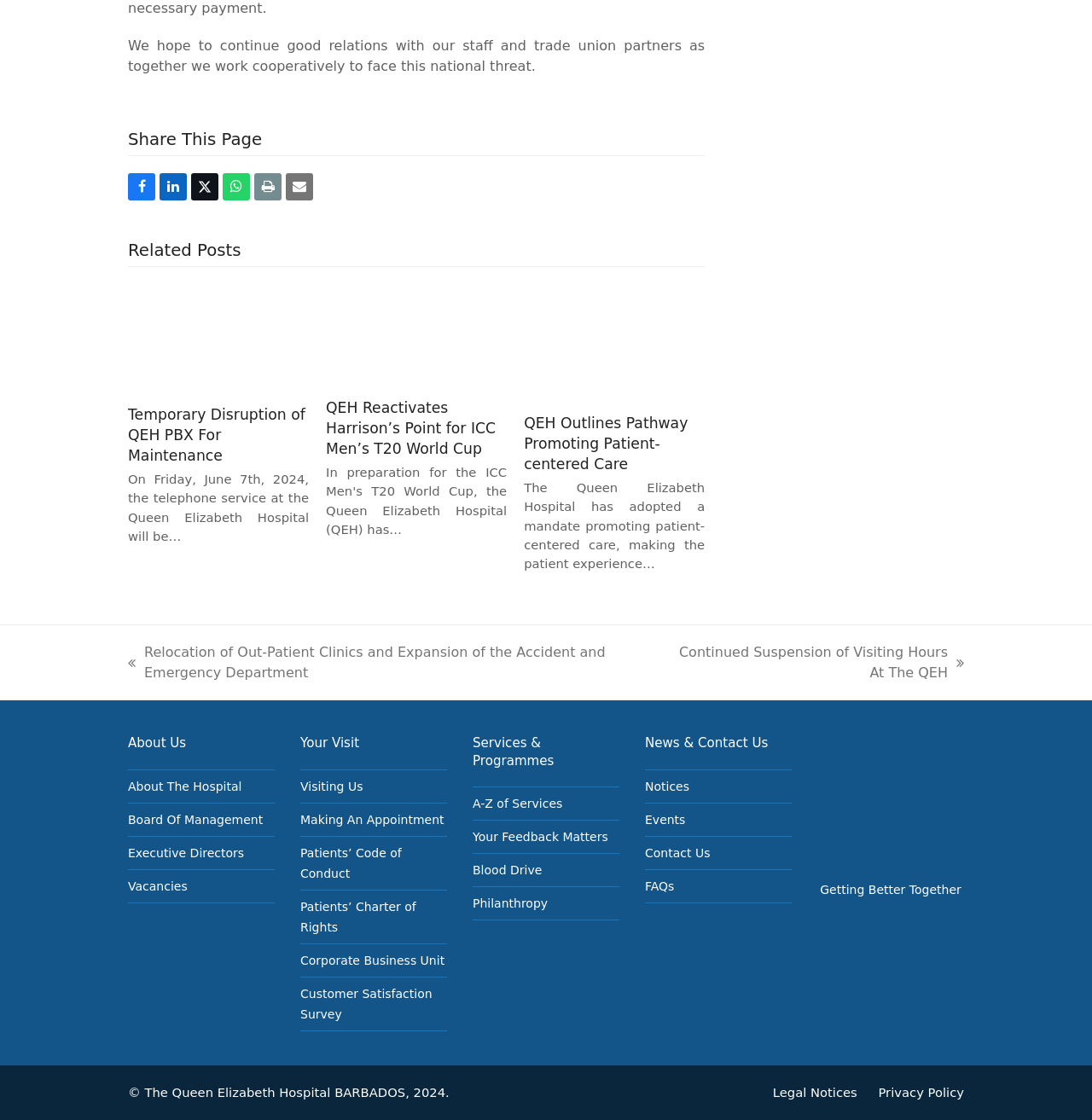Identify the bounding box coordinates of the specific part of the webpage to click to complete this instruction: "View previous post".

[0.117, 0.573, 0.595, 0.61]